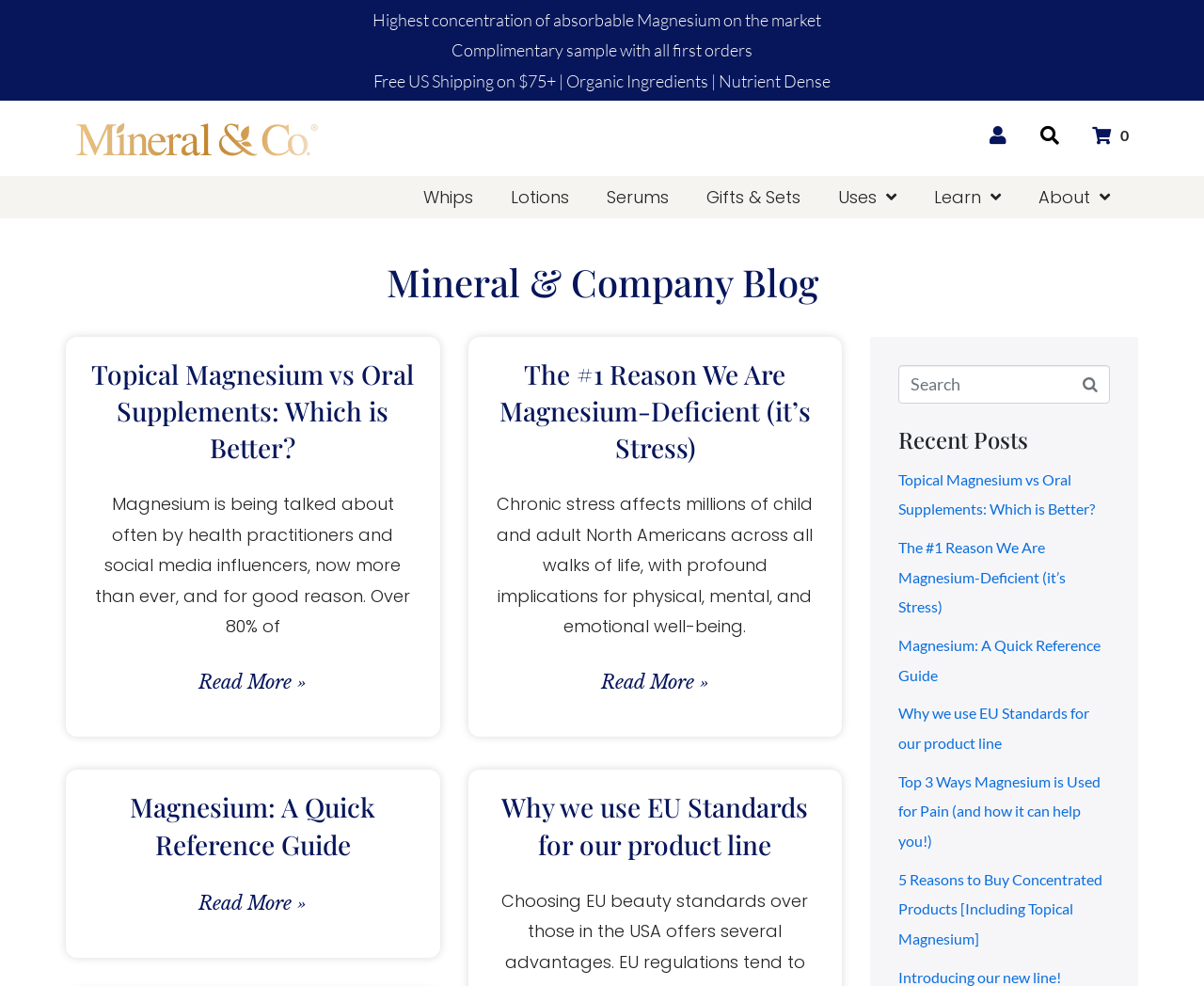Locate the bounding box coordinates of the element's region that should be clicked to carry out the following instruction: "Read more about 'Topical Magnesium vs Oral Supplements: Which is Better?'". The coordinates need to be four float numbers between 0 and 1, i.e., [left, top, right, bottom].

[0.165, 0.679, 0.255, 0.706]